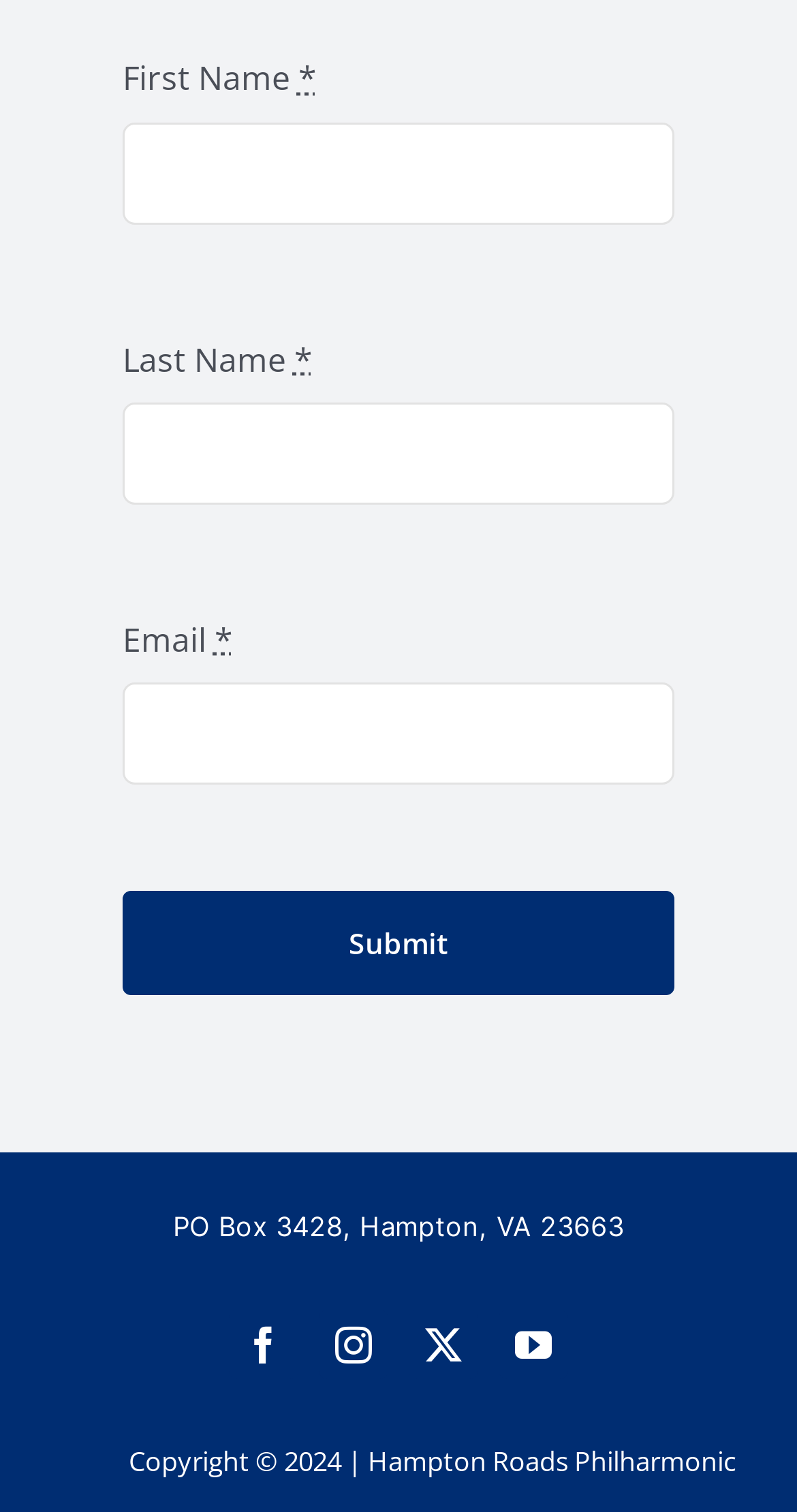Identify the bounding box coordinates for the element you need to click to achieve the following task: "Visit facebook". The coordinates must be four float values ranging from 0 to 1, formatted as [left, top, right, bottom].

[0.287, 0.866, 0.374, 0.912]